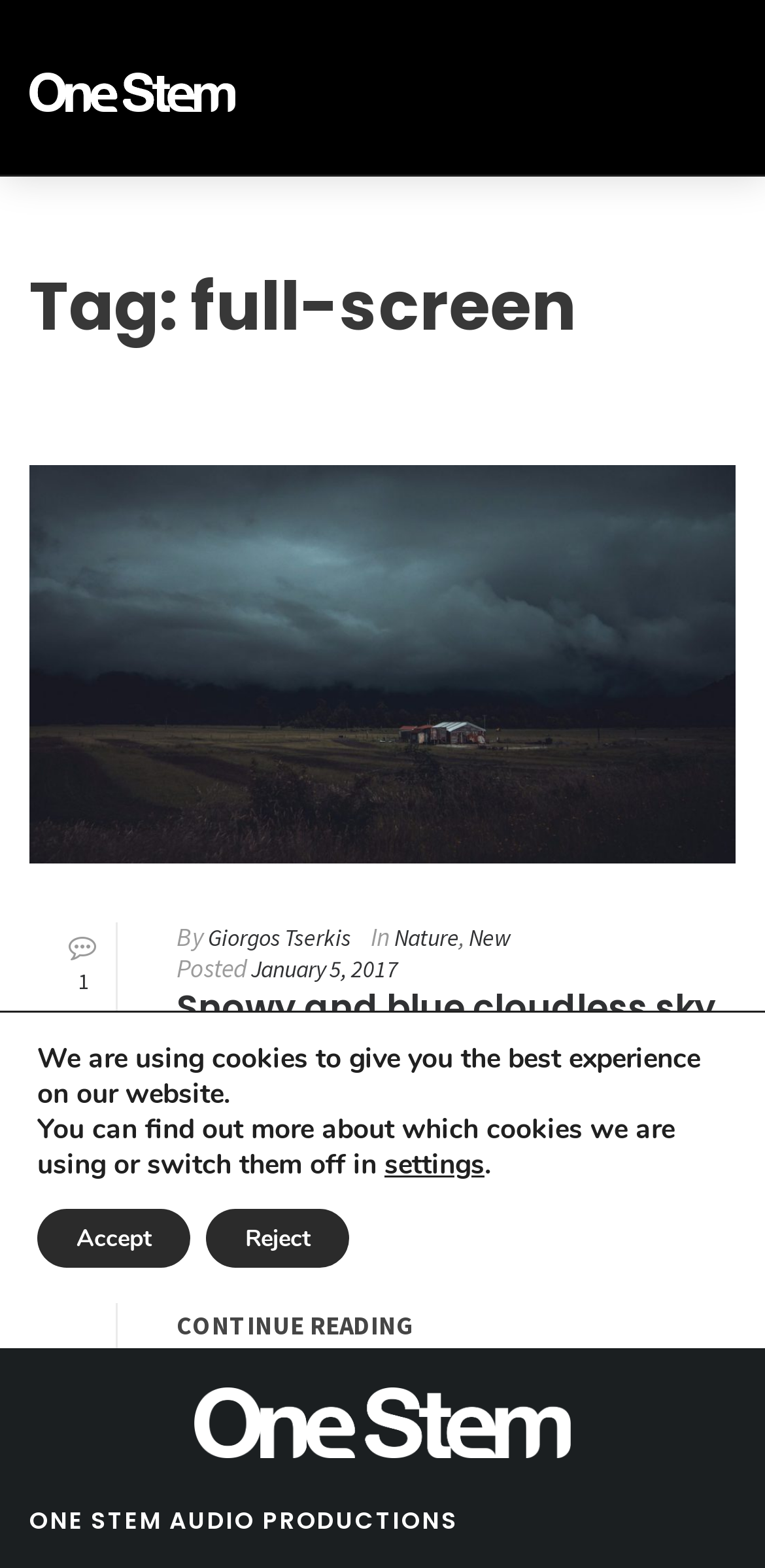What is the name of the audio production company?
Please provide a detailed and comprehensive answer to the question.

At the bottom of the webpage, I found the name 'ONE STEM AUDIO PRODUCTIONS' mentioned in a heading element.